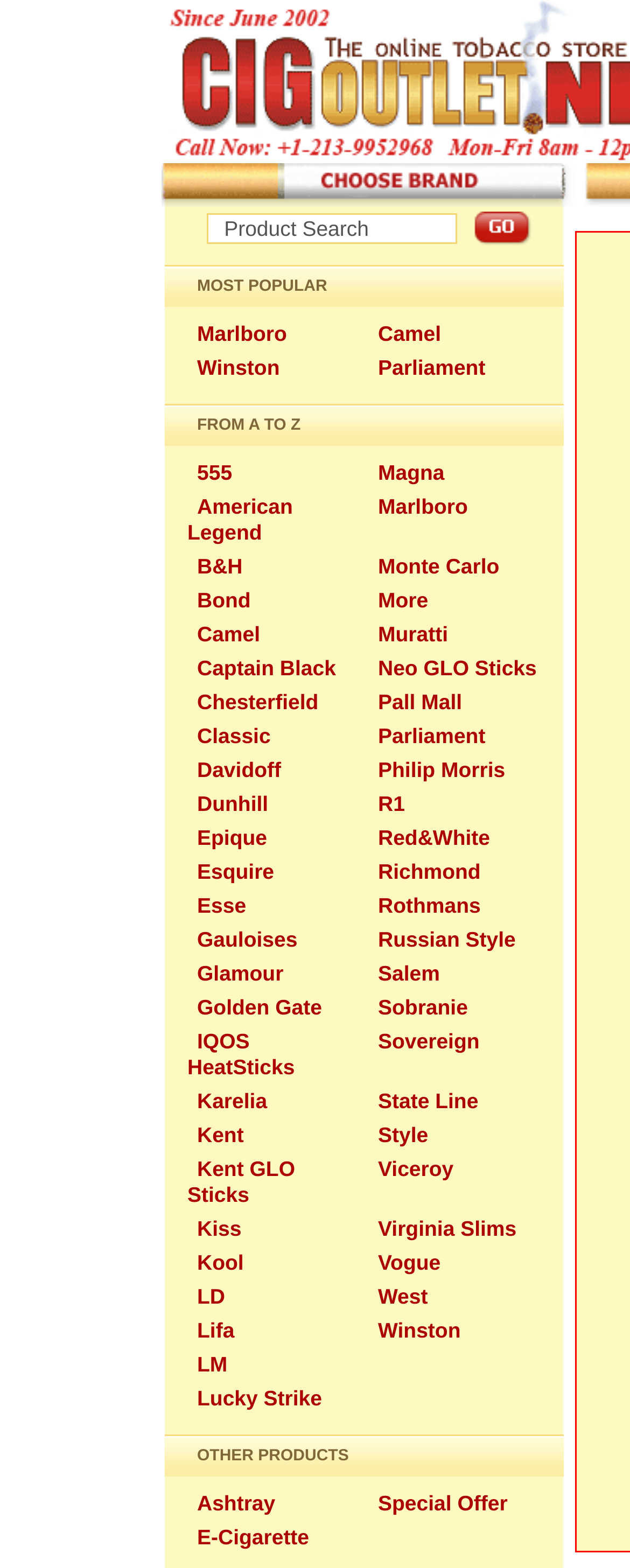Identify the bounding box of the UI element that matches this description: "Dunhill".

[0.297, 0.502, 0.441, 0.523]